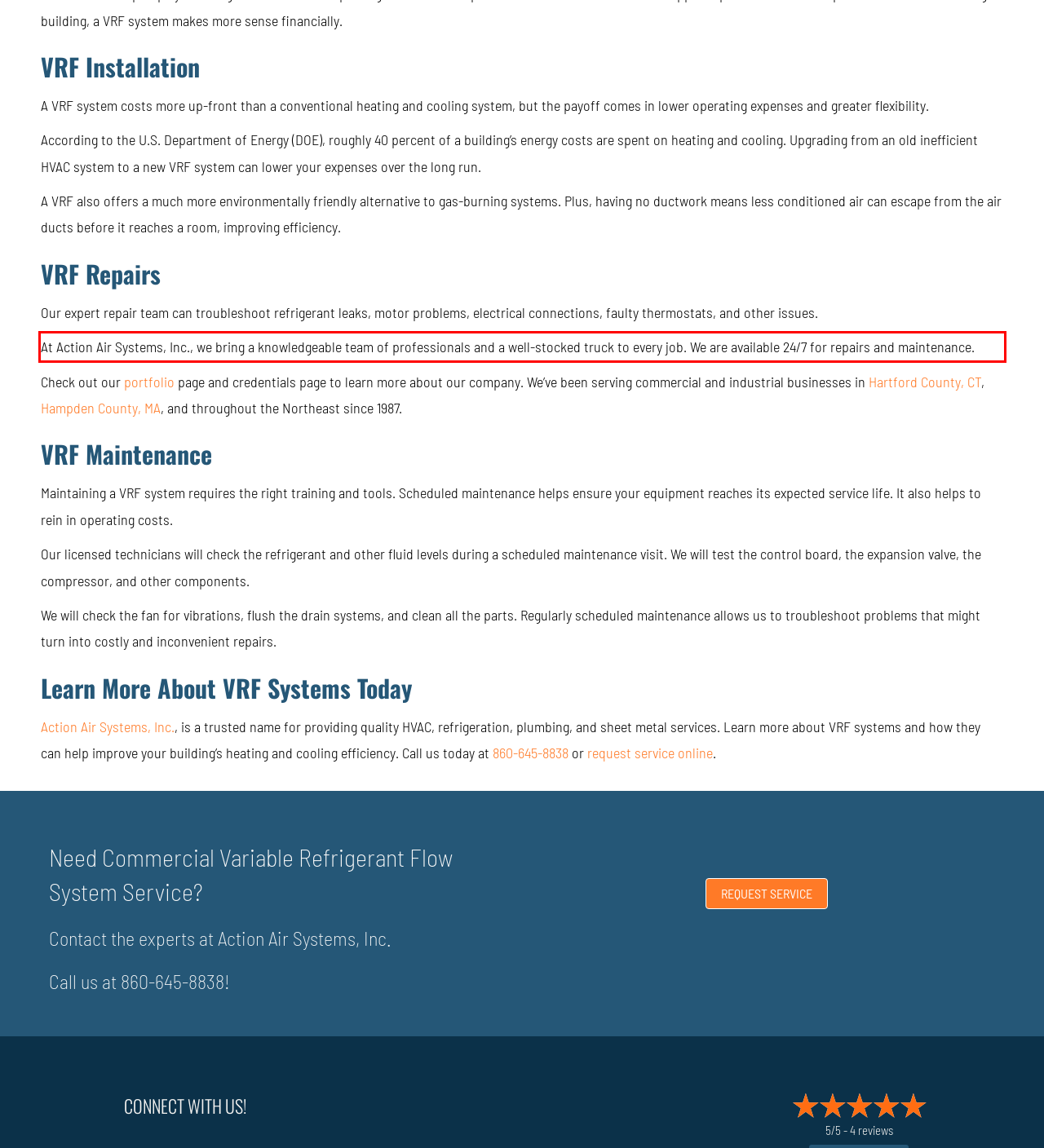Please examine the screenshot of the webpage and read the text present within the red rectangle bounding box.

At Action Air Systems, Inc., we bring a knowledgeable team of professionals and a well-stocked truck to every job. We are available 24/7 for repairs and maintenance.